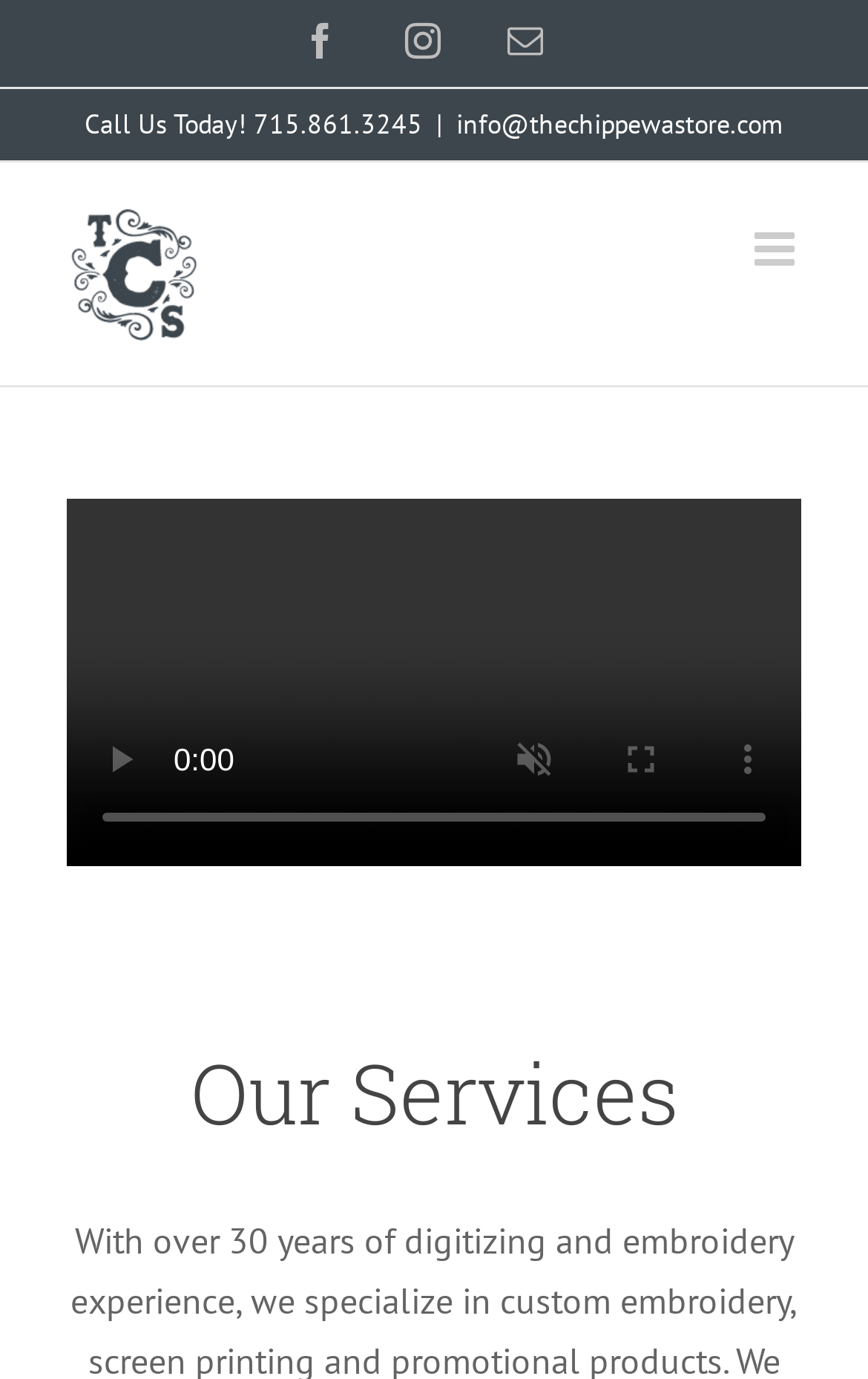How many social media links are there?
Please ensure your answer to the question is detailed and covers all necessary aspects.

I found the social media links by looking at the link elements with the contents ' Facebook', ' Instagram', and ' Email'.